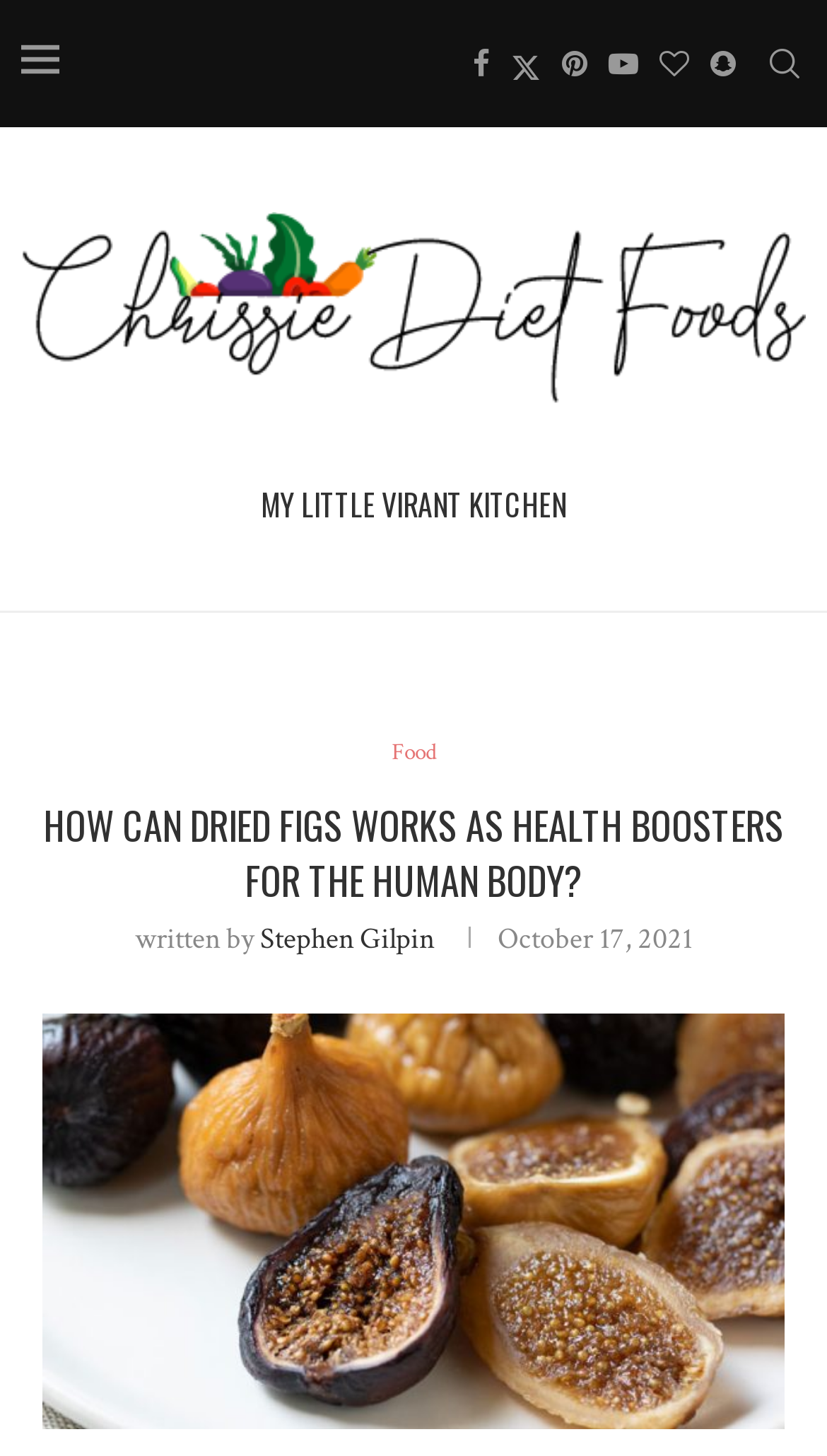Who wrote the article?
Look at the image and respond with a one-word or short-phrase answer.

Stephen Gilpin